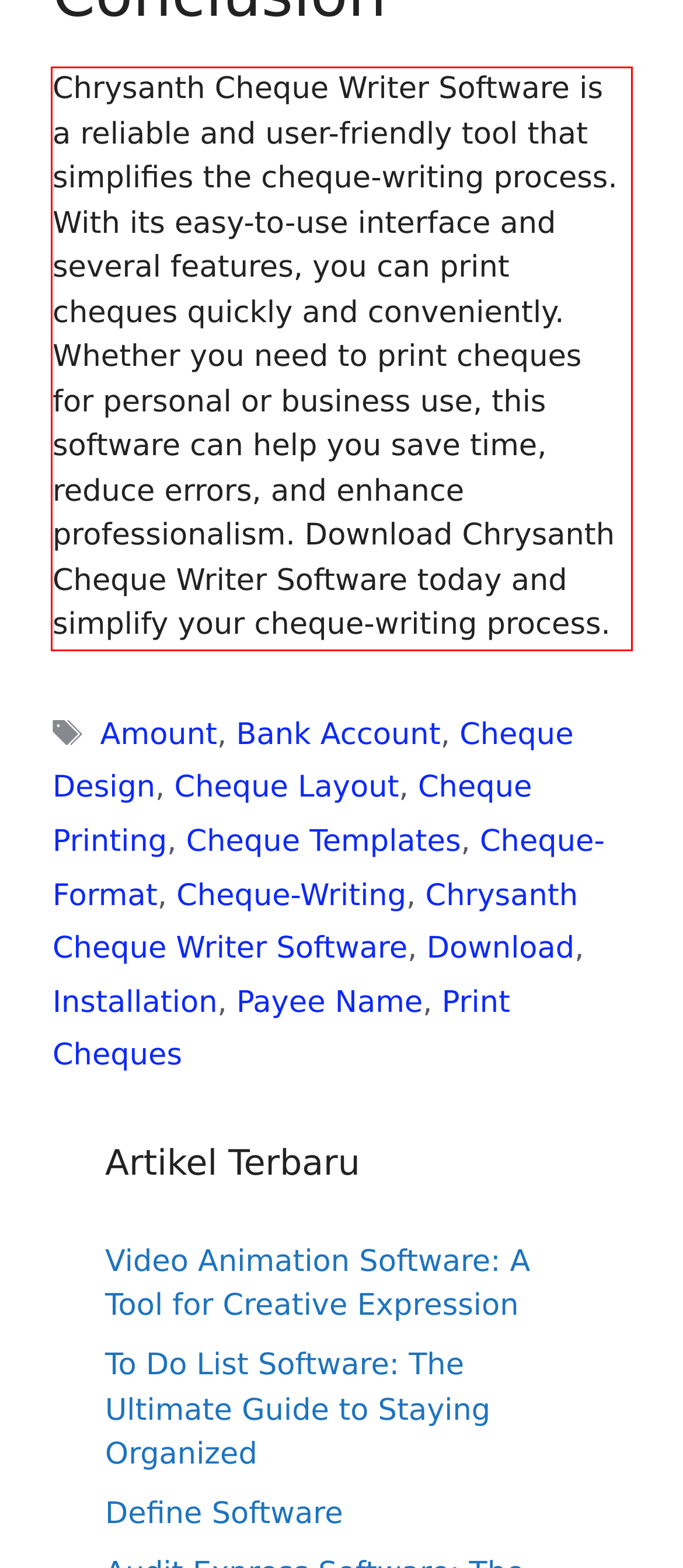Analyze the red bounding box in the provided webpage screenshot and generate the text content contained within.

Chrysanth Cheque Writer Software is a reliable and user-friendly tool that simplifies the cheque-writing process. With its easy-to-use interface and several features, you can print cheques quickly and conveniently. Whether you need to print cheques for personal or business use, this software can help you save time, reduce errors, and enhance professionalism. Download Chrysanth Cheque Writer Software today and simplify your cheque-writing process.